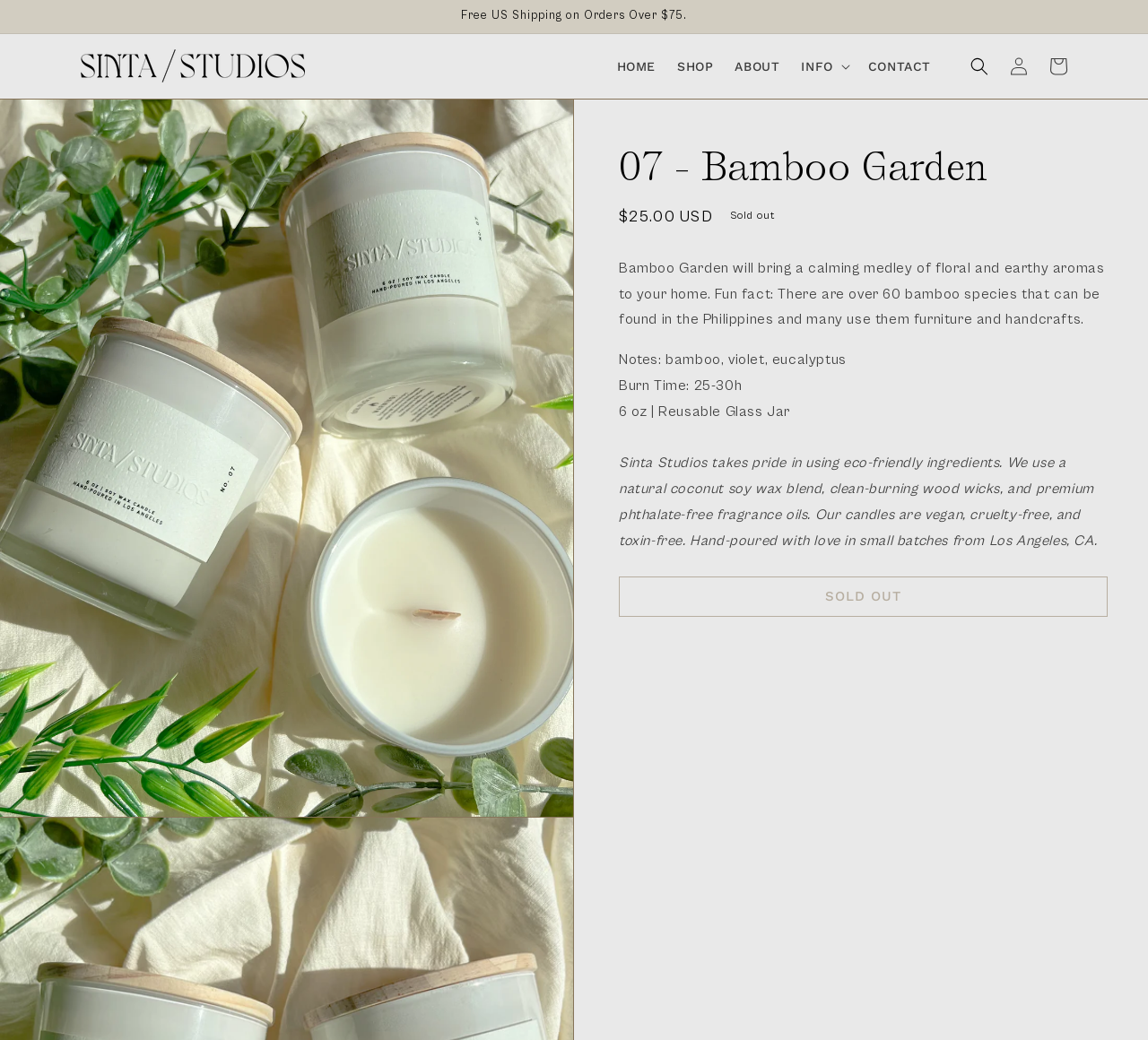Determine the bounding box coordinates for the area that needs to be clicked to fulfill this task: "View your cart". The coordinates must be given as four float numbers between 0 and 1, i.e., [left, top, right, bottom].

[0.905, 0.045, 0.939, 0.083]